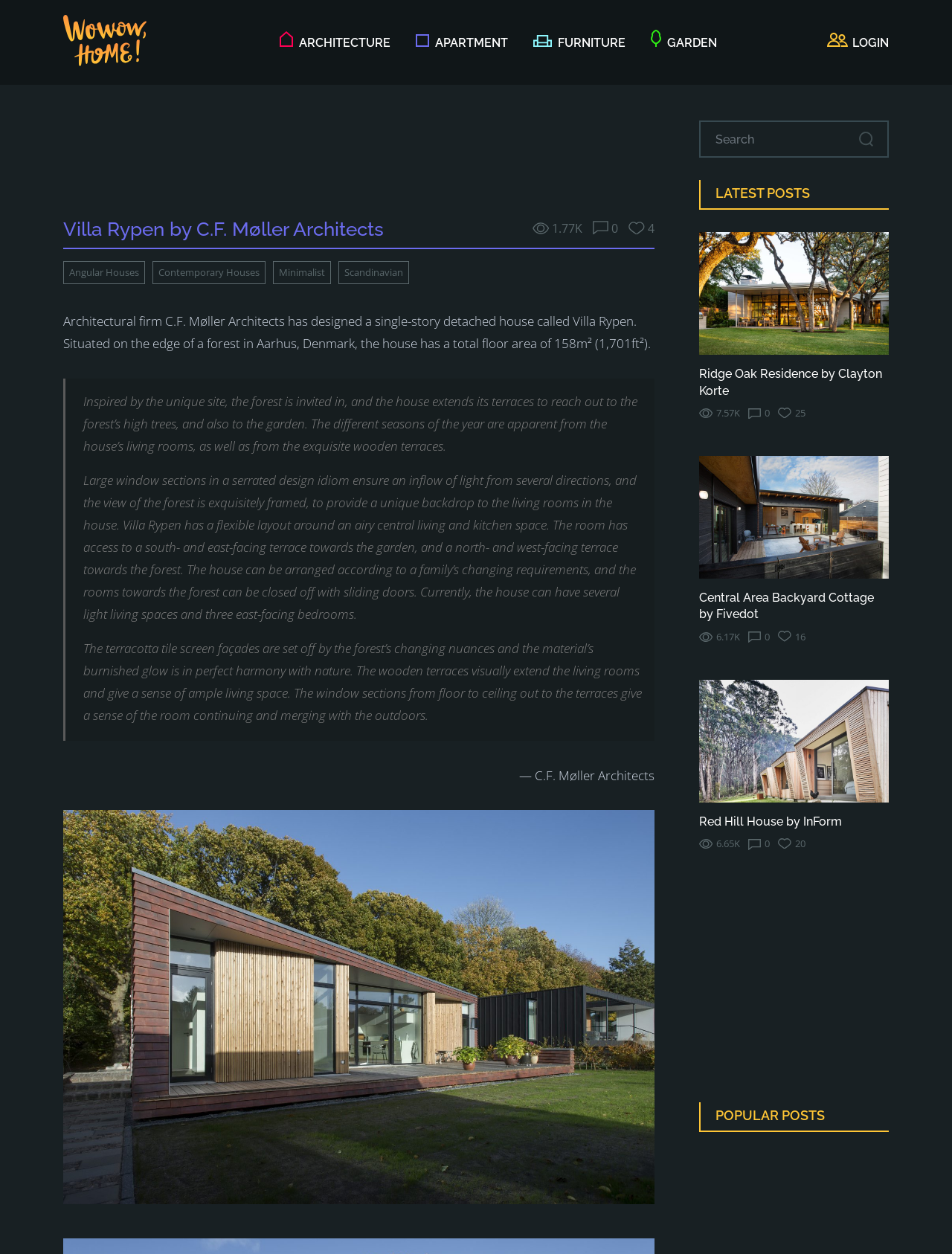What is the category of the article 'Ridge Oak Residence by Clayton Korte'?
Based on the content of the image, thoroughly explain and answer the question.

Based on the webpage, the article 'Ridge Oak Residence by Clayton Korte' is about a residence, which falls under the category of architecture.